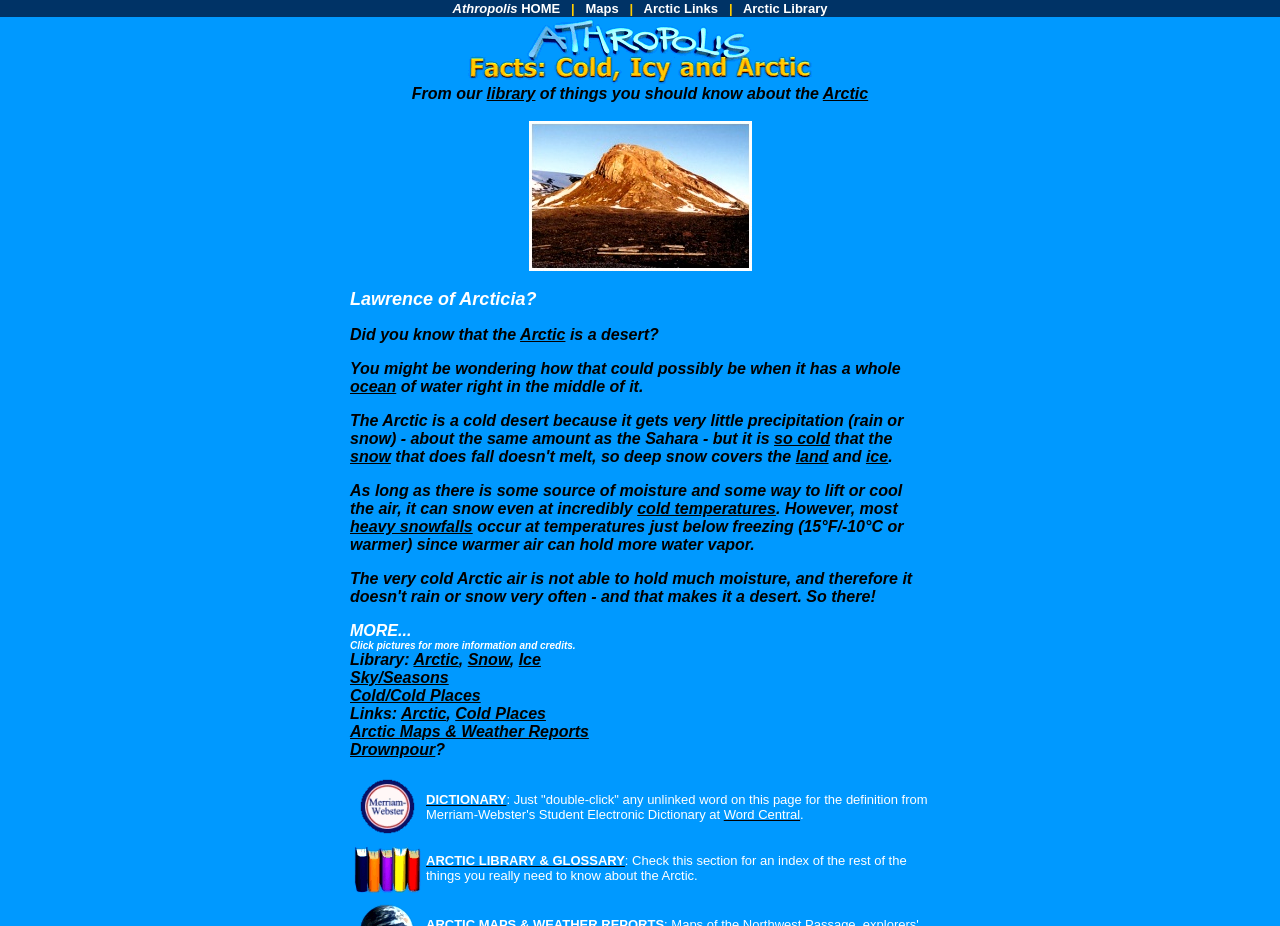Bounding box coordinates should be in the format (top-left x, top-left y, bottom-right x, bottom-right y) and all values should be floating point numbers between 0 and 1. Determine the bounding box coordinate for the UI element described as: Arctic Maps & Weather Reports

[0.273, 0.781, 0.46, 0.799]